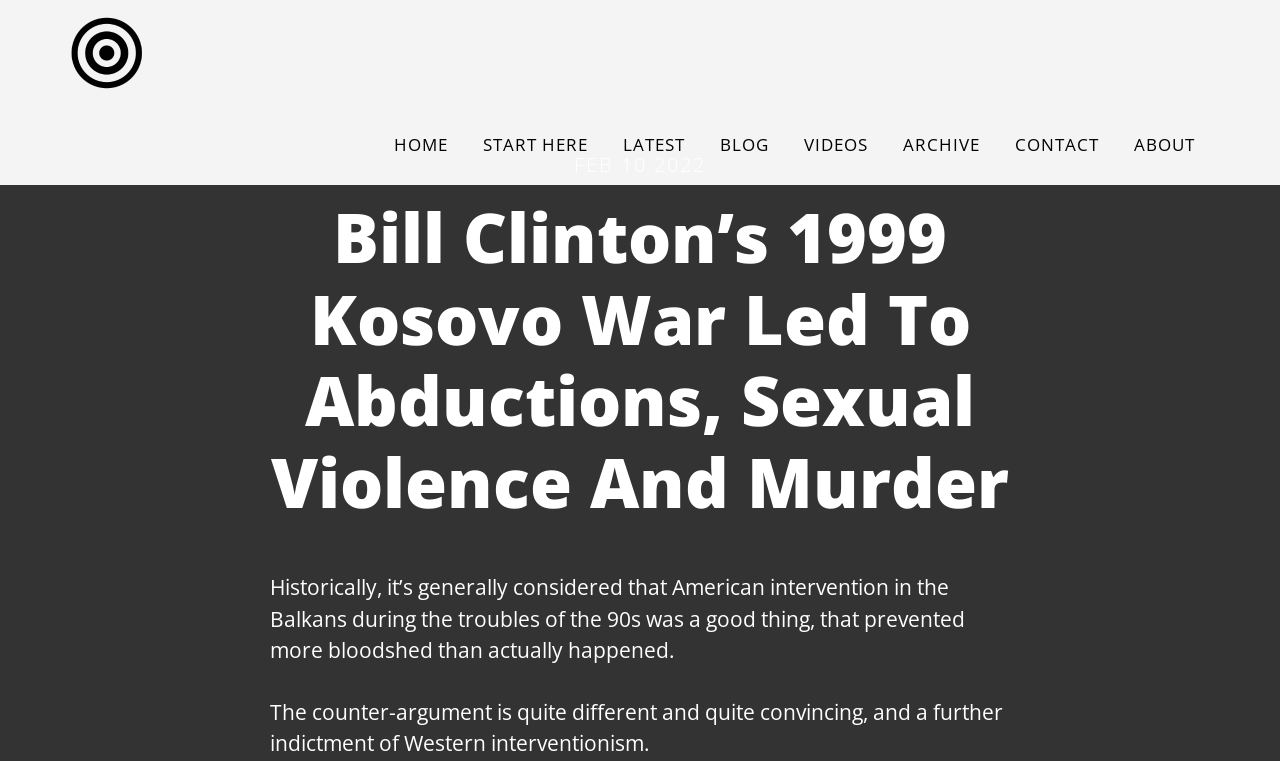Please find the bounding box coordinates for the clickable element needed to perform this instruction: "Search for something".

None